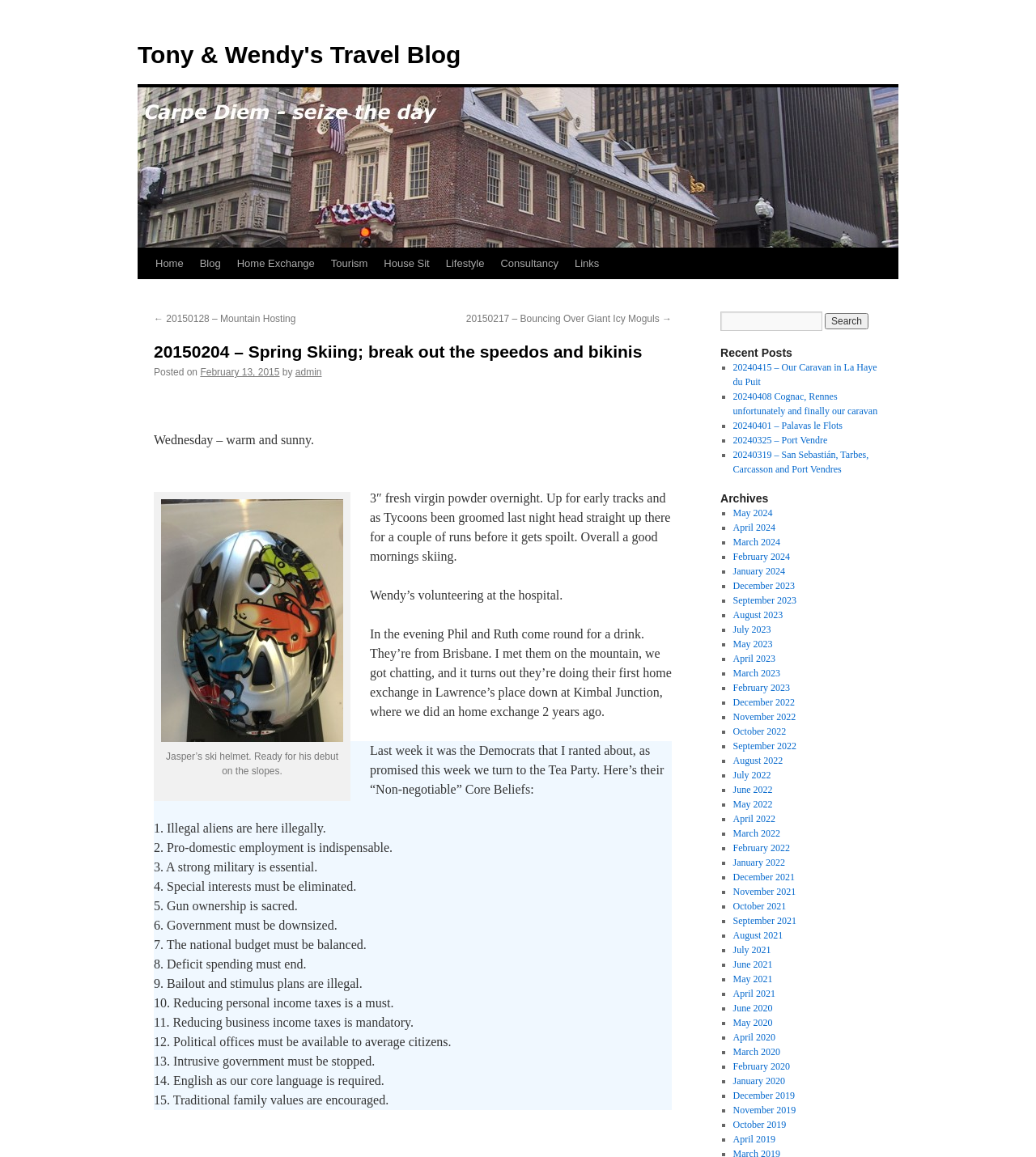How many links are there in the 'Recent Posts' section?
Answer the question using a single word or phrase, according to the image.

5